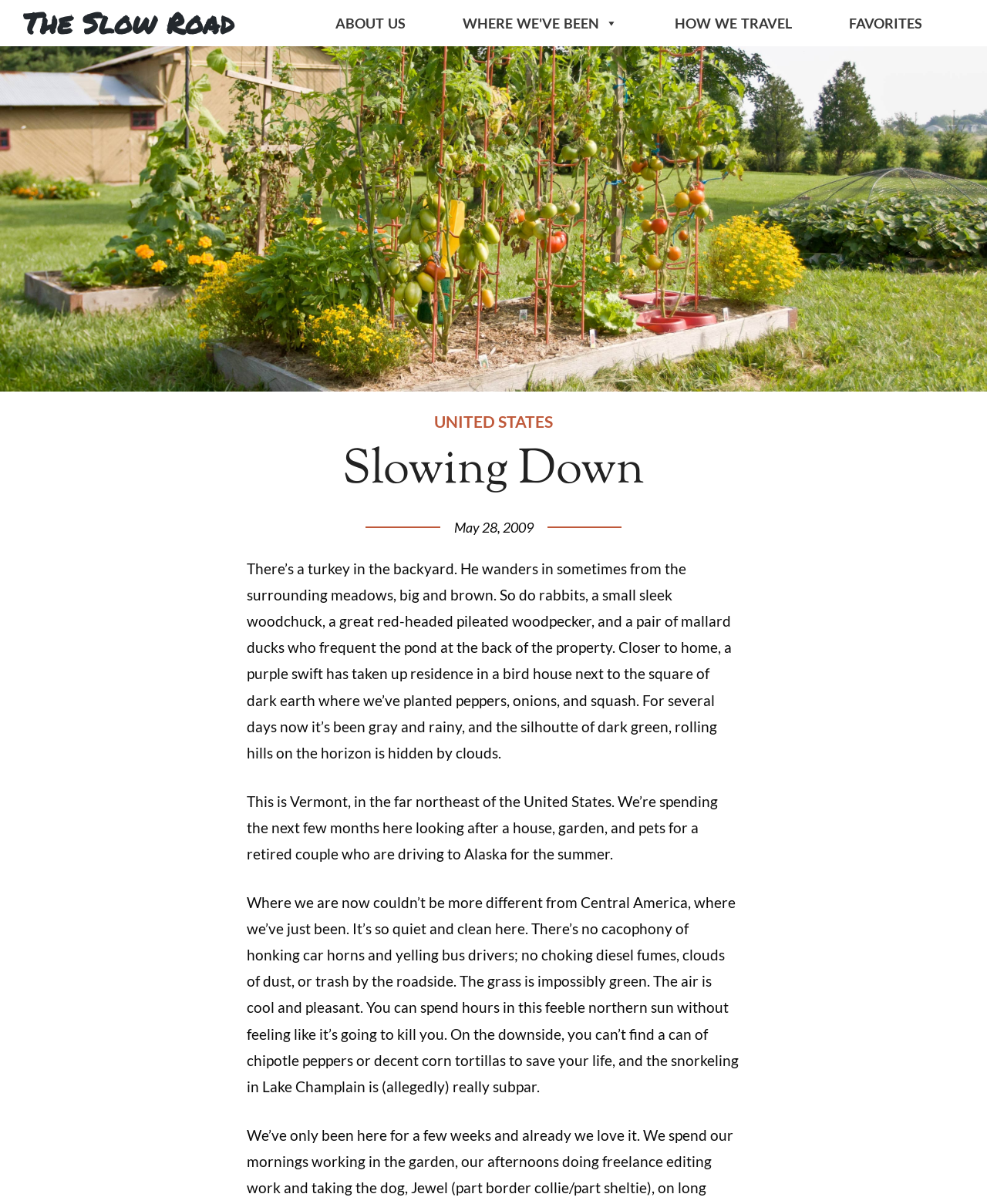Respond to the question below with a single word or phrase: How many paragraphs are there in the article?

4